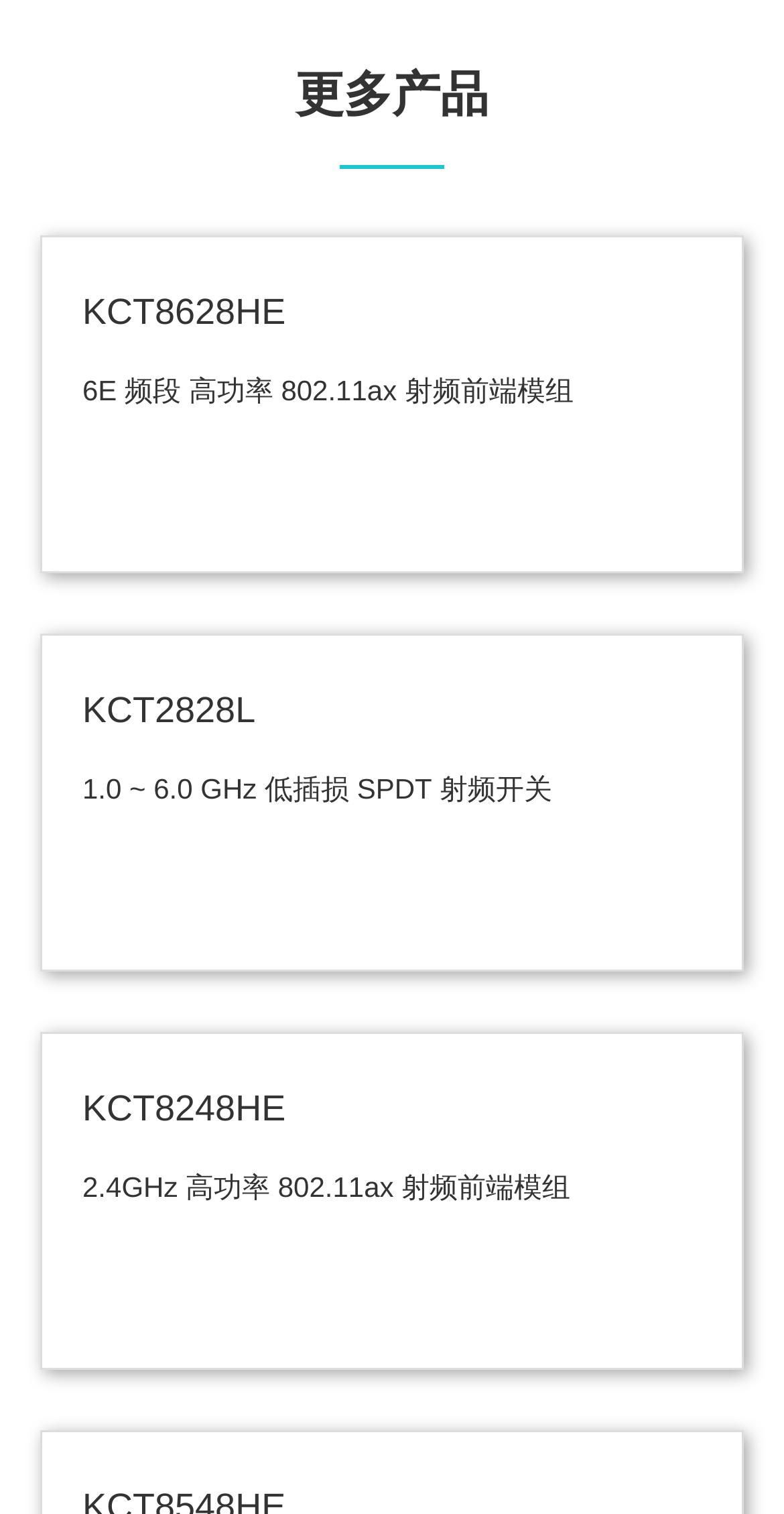Please reply to the following question with a single word or a short phrase:
What is the product category?

More products